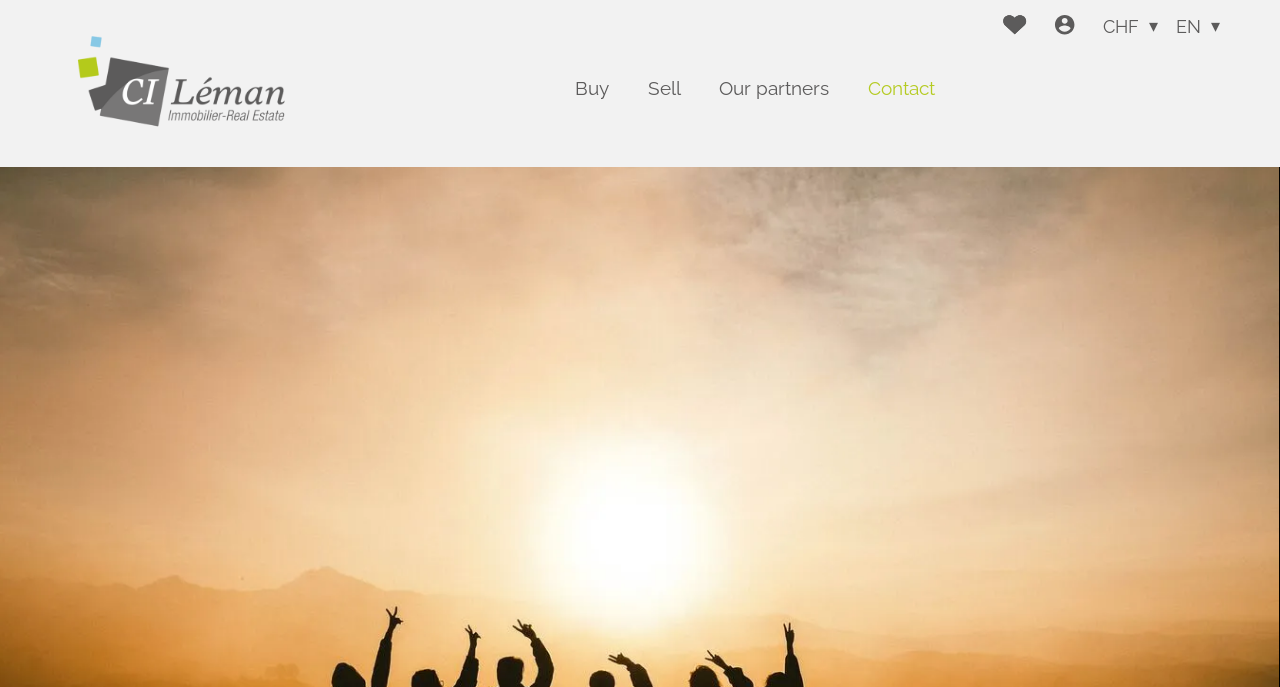Pinpoint the bounding box coordinates of the element you need to click to execute the following instruction: "Click the 'Estimate' link". The bounding box should be represented by four float numbers between 0 and 1, in the format [left, top, right, bottom].

[0.49, 0.209, 0.548, 0.241]